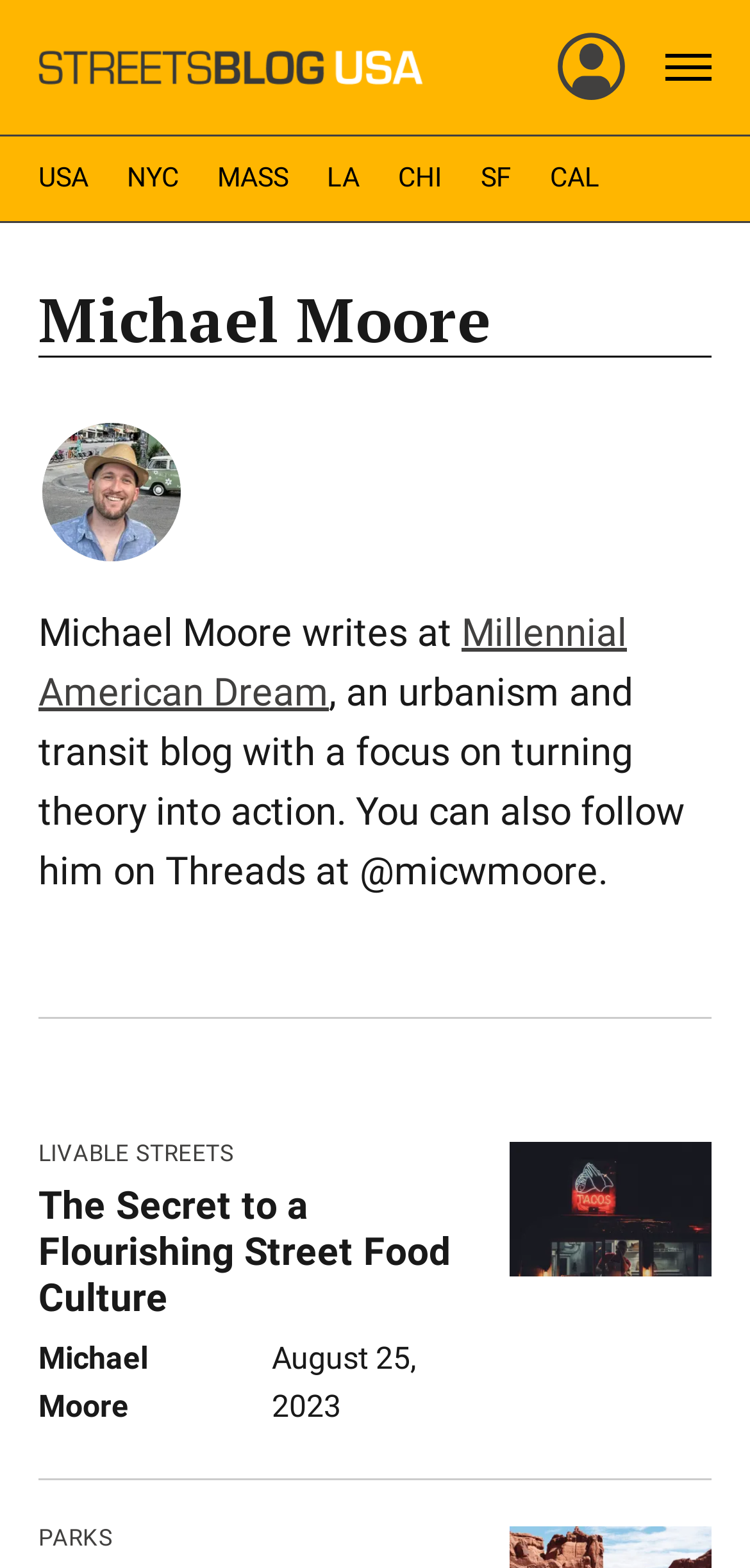Give a short answer to this question using one word or a phrase:
What is the title of the latest article?

The Secret to a Flourishing Street Food Culture